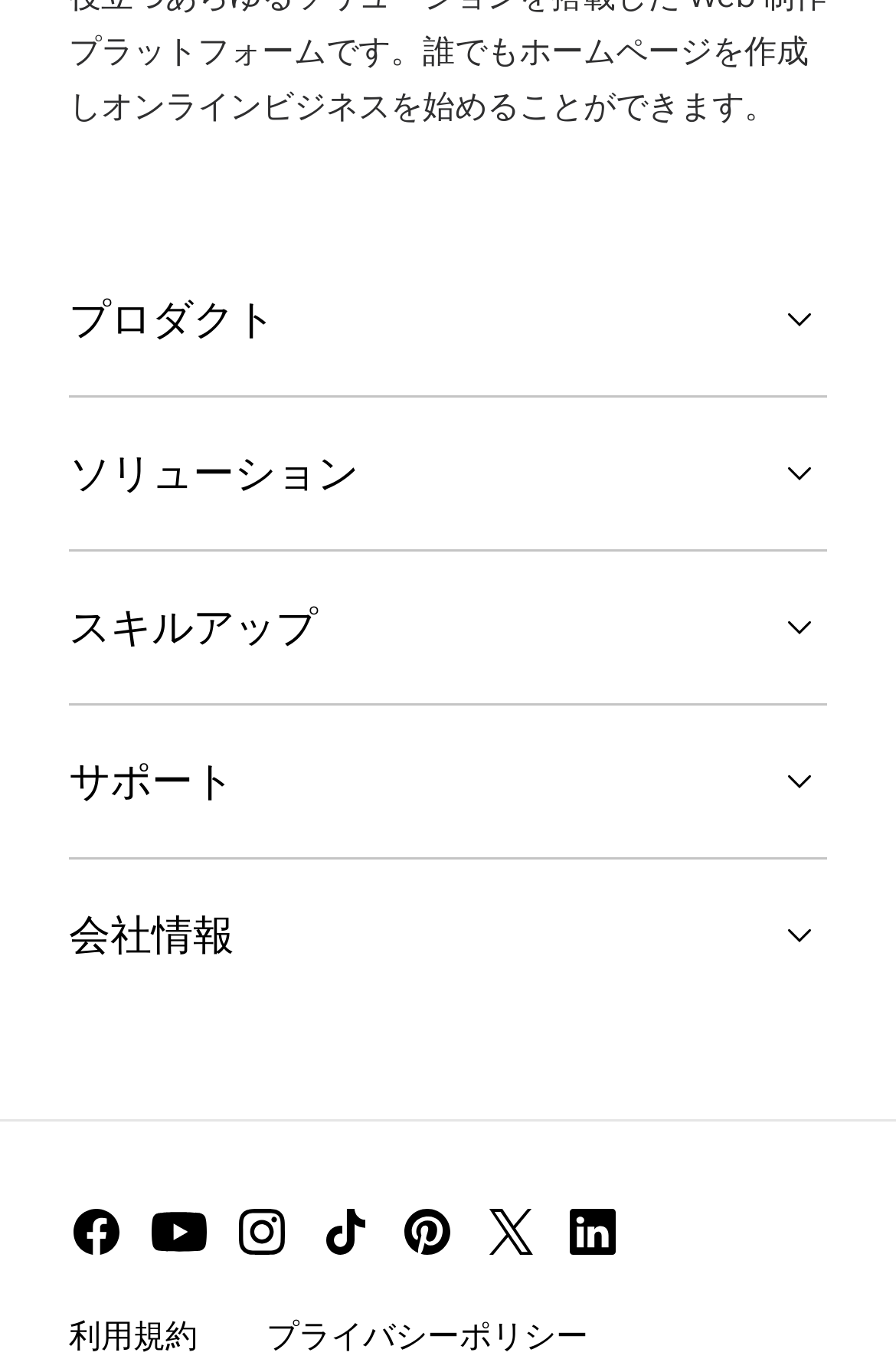Identify the bounding box coordinates of the part that should be clicked to carry out this instruction: "Learn about Google ‘Voice Access’".

None